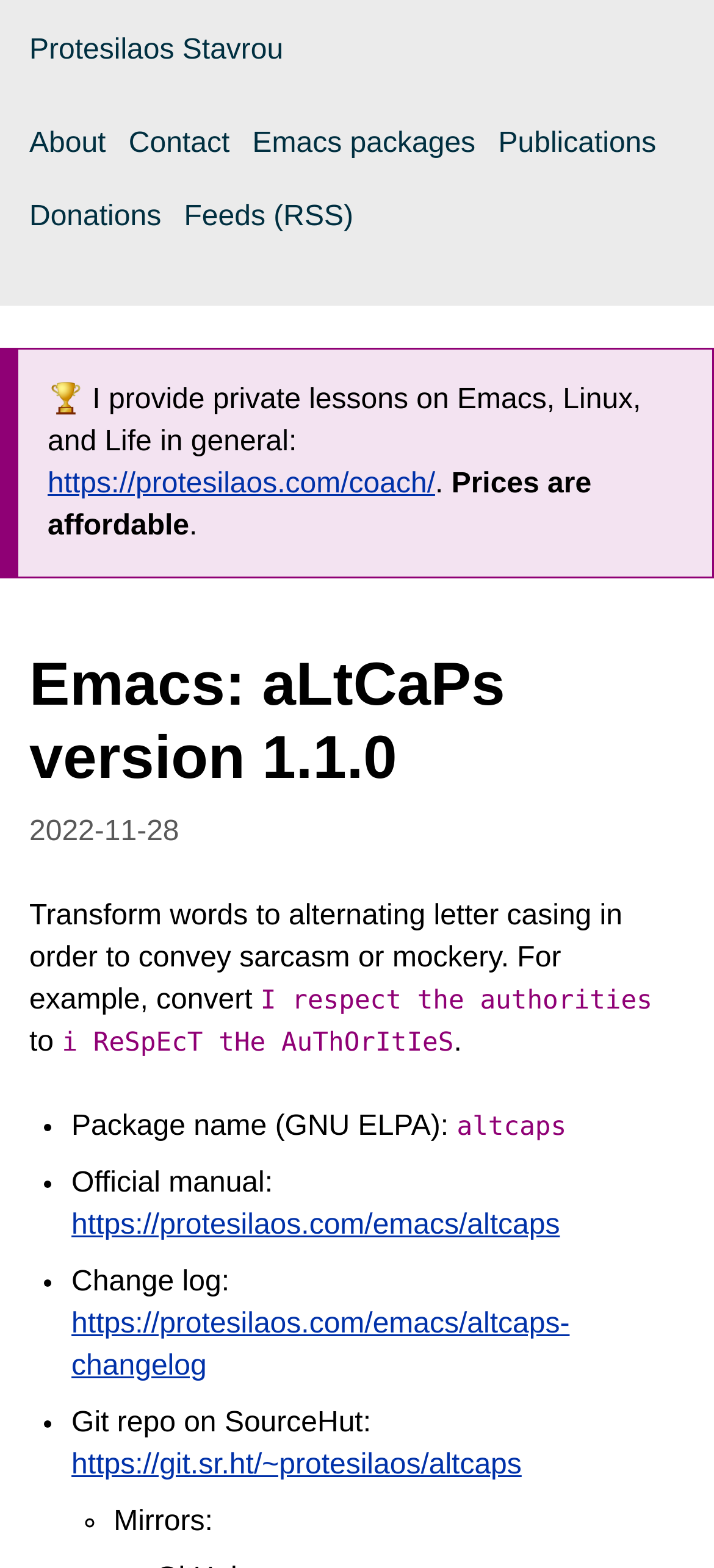Please provide the bounding box coordinates for the element that needs to be clicked to perform the following instruction: "go to the contact page". The coordinates should be given as four float numbers between 0 and 1, i.e., [left, top, right, bottom].

[0.18, 0.082, 0.322, 0.102]